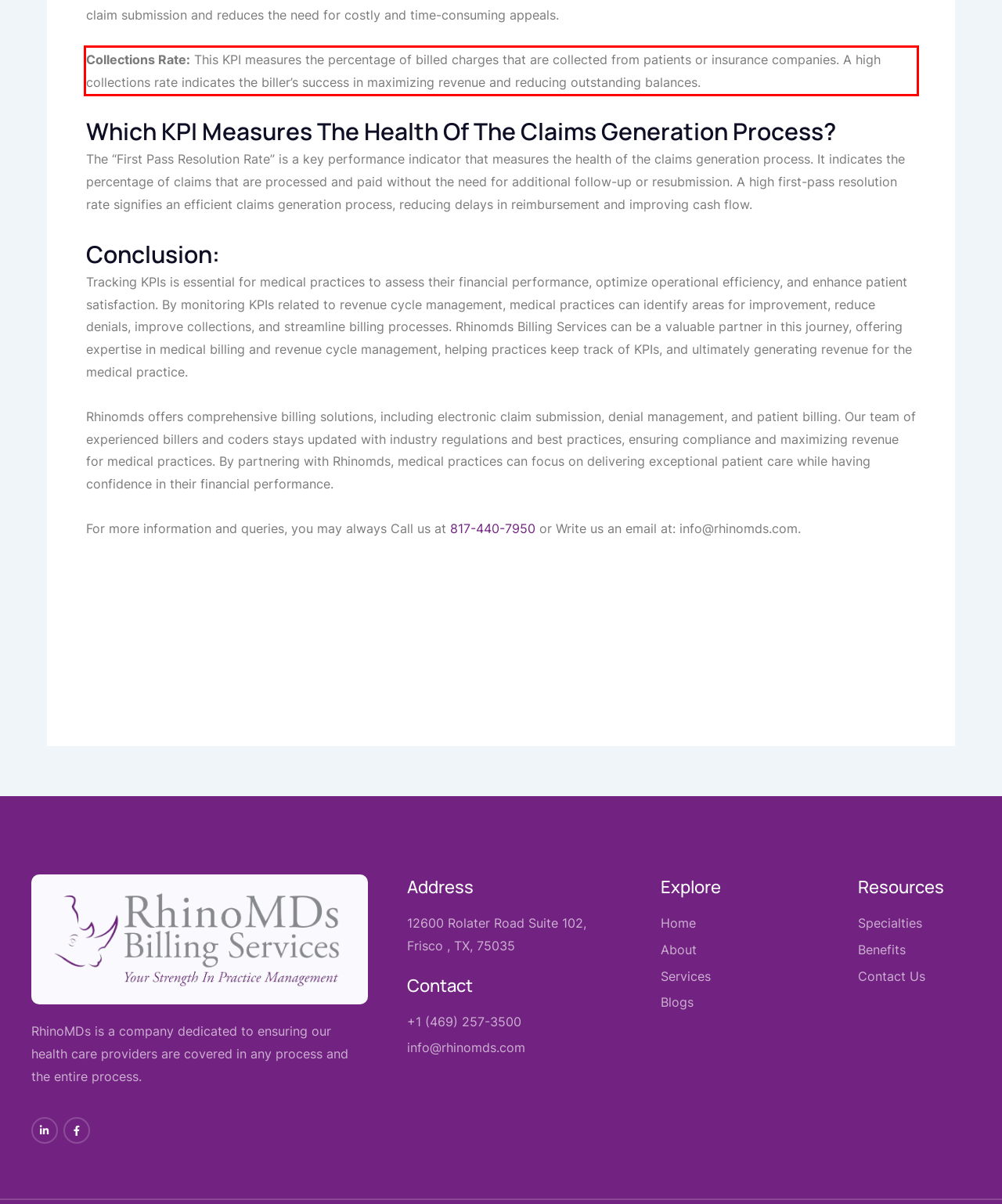Please recognize and transcribe the text located inside the red bounding box in the webpage image.

Collections Rate: This KPI measures the percentage of billed charges that are collected from patients or insurance companies. A high collections rate indicates the biller’s success in maximizing revenue and reducing outstanding balances.